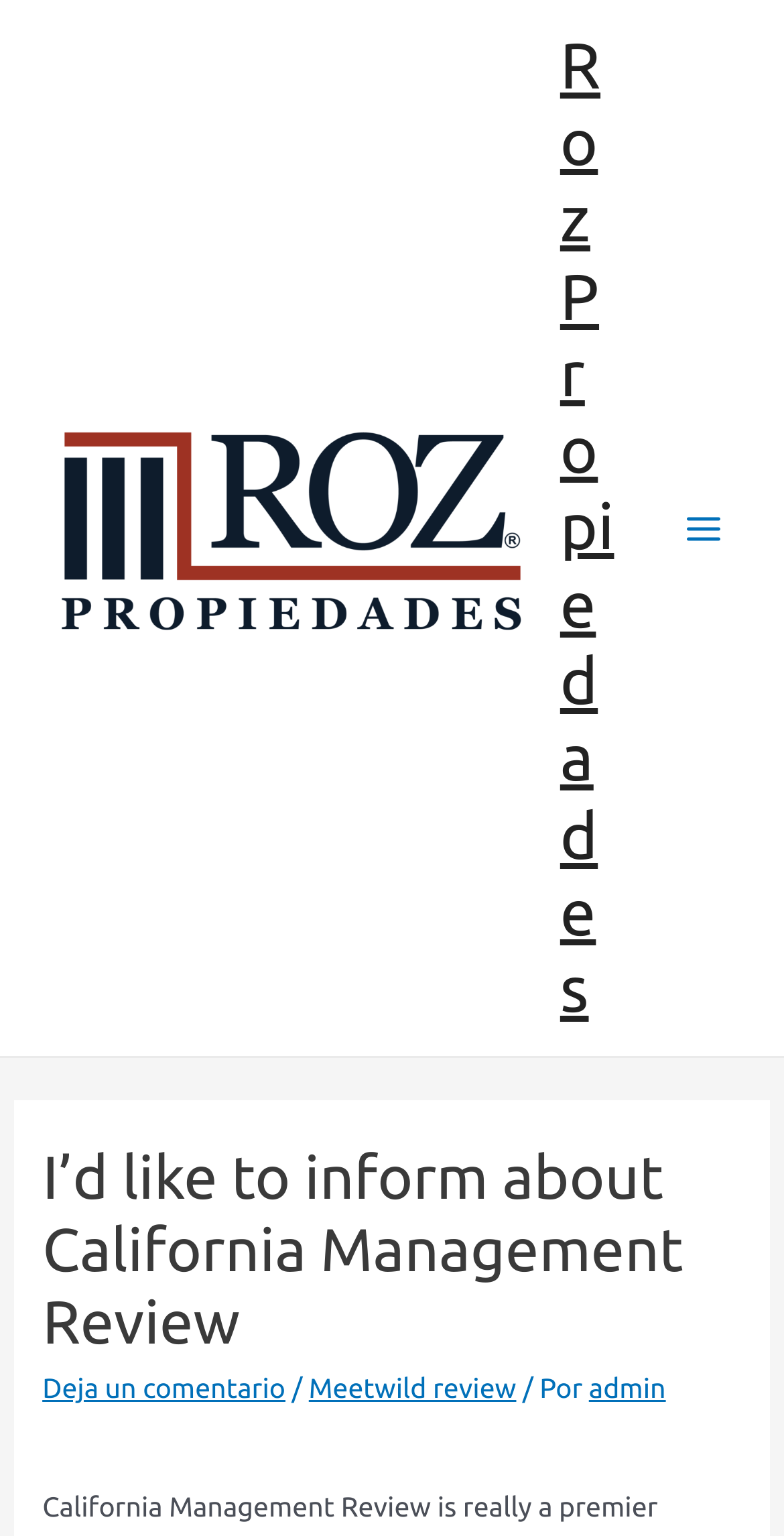Describe all the key features and sections of the webpage thoroughly.

The webpage appears to be a blog post or article about California Management Review, with a focus on Roz Propiedades. At the top left of the page, there is a link to Roz Propiedades, accompanied by an image with the same name. Below this, there is another link to Roz Propiedades, positioned at the top right of the page.

On the top right side of the page, there is a button labeled "Main Menu" that is not expanded. Next to it, there is an image with no description. 

The main content of the page is headed by a title that reads "I’d like to inform about California Management Review". Below the title, there are three links: "Deja un comentario", "Meetwild review", and "admin", separated by forward slashes. These links are positioned at the bottom of the page.